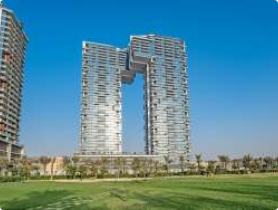What brand is reflected in the design ethos?
From the screenshot, provide a brief answer in one word or phrase.

One&Only